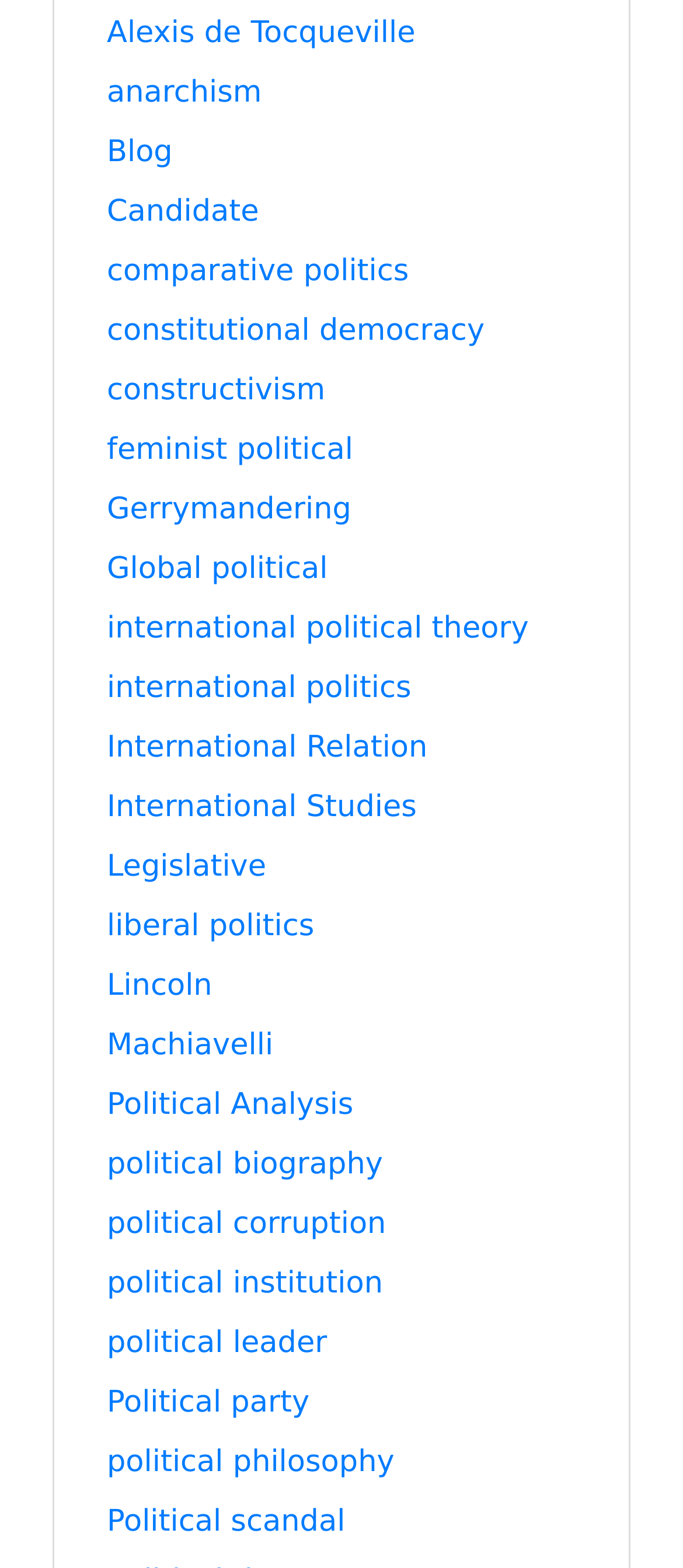From the webpage screenshot, identify the region described by Gerrymandering. Provide the bounding box coordinates as (top-left x, top-left y, bottom-right x, bottom-right y), with each value being a floating point number between 0 and 1.

[0.156, 0.314, 0.515, 0.336]